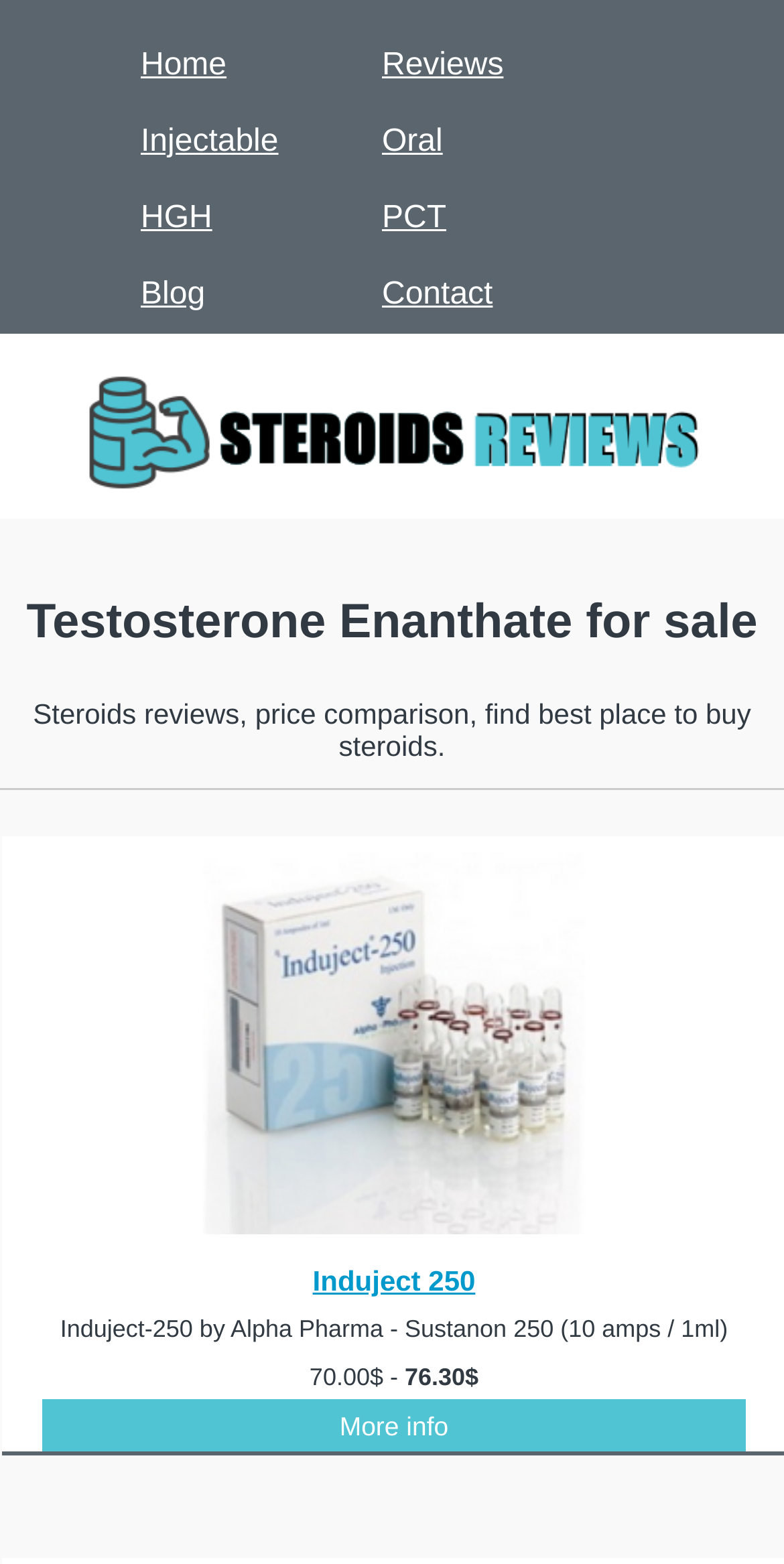Give a one-word or short phrase answer to the question: 
What is the main product being sold on this website?

Testosterone Enanthate